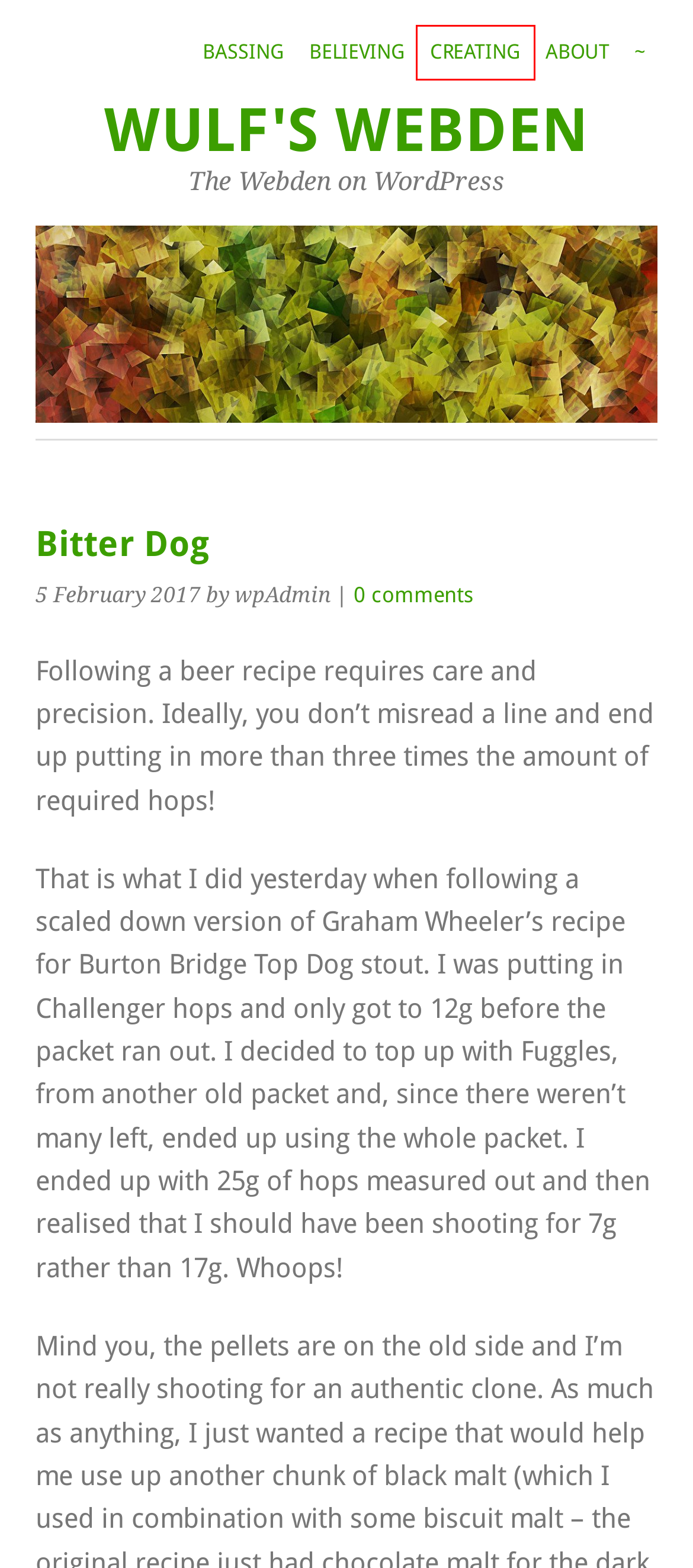Review the webpage screenshot provided, noting the red bounding box around a UI element. Choose the description that best matches the new webpage after clicking the element within the bounding box. The following are the options:
A. 24 | February | 2017 |
B. DIY |
C. oxford |
D. About |
E. Log In ‹ Wulf's Webden — WordPress
F. Webbist: Wulf's Web Den
G. 04 | February | 2017 |
H. Bassing: Wulf's Web Den

F